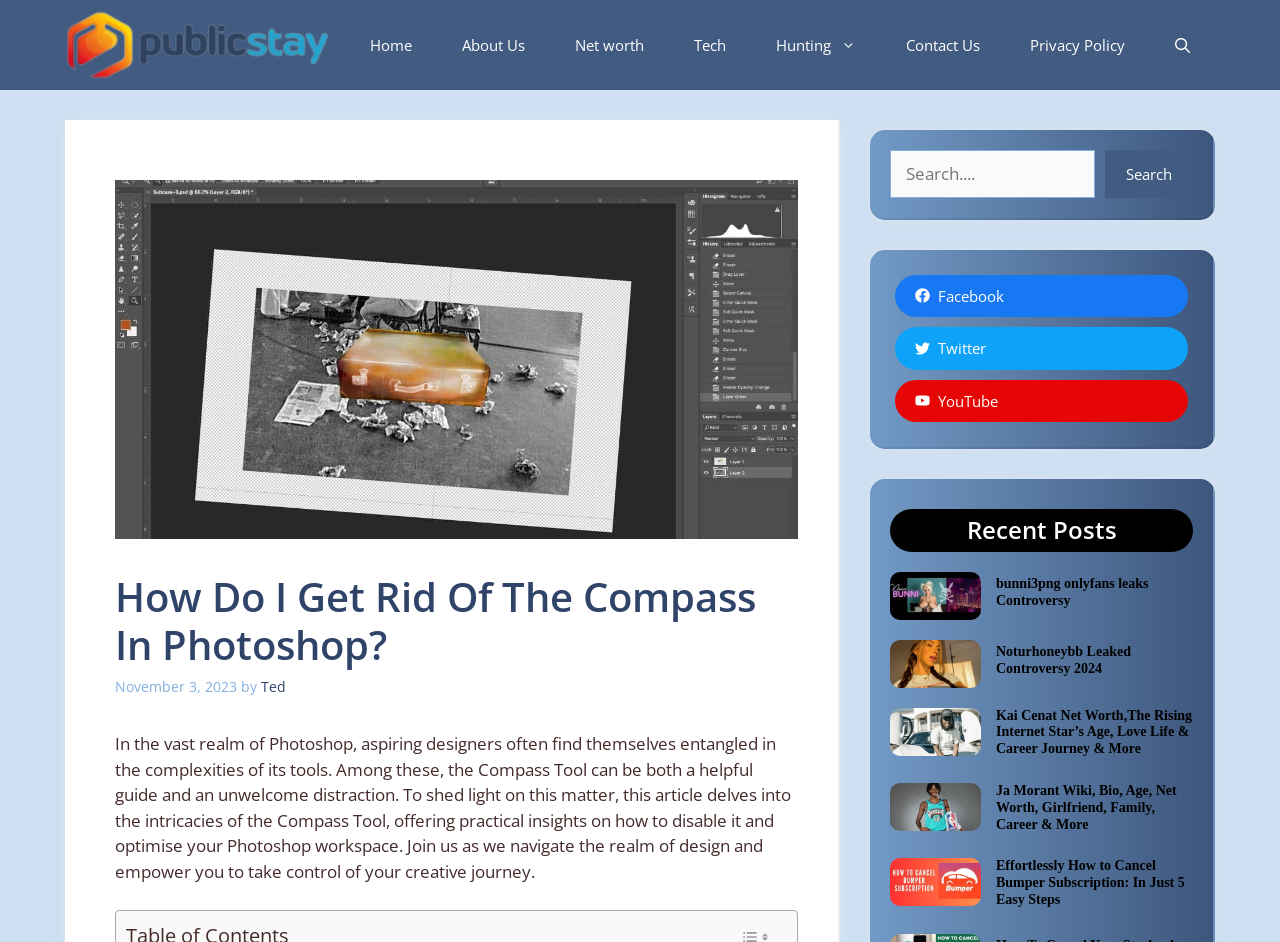Summarize the webpage comprehensively, mentioning all visible components.

This webpage is about mastering Photoshop and eliminating the Compass Tool. At the top, there is a navigation bar with links to "Home", "About Us", "Net worth", "Tech", "Hunting", "Contact Us", and "Privacy Policy". On the right side of the navigation bar, there is a search button and a search box.

Below the navigation bar, there is a large header image with the title "How Do I Get Rid Of The Compass In Photoshop?" in bold font. Next to the title, there is a smaller image and a time stamp indicating the article was published on November 3, 2023, by Ted.

The main content of the webpage is a long paragraph of text that explains the complexities of the Compass Tool in Photoshop and how to disable it. The text is divided into several sections, with headings and subheadings.

On the right side of the webpage, there are social media links to Facebook, Twitter, and YouTube. Below the social media links, there is a section titled "Recent Posts" with four article previews, each featuring an image and a heading. The article previews are about various topics, including a controversy surrounding bunni3png, Noturhoneybb's leaked controversy, Kai Cenat's net worth, Ja Morant's wiki, and how to cancel a Bumper subscription.

Overall, the webpage has a clean and organized layout, with a focus on providing informative content about Photoshop and other related topics.